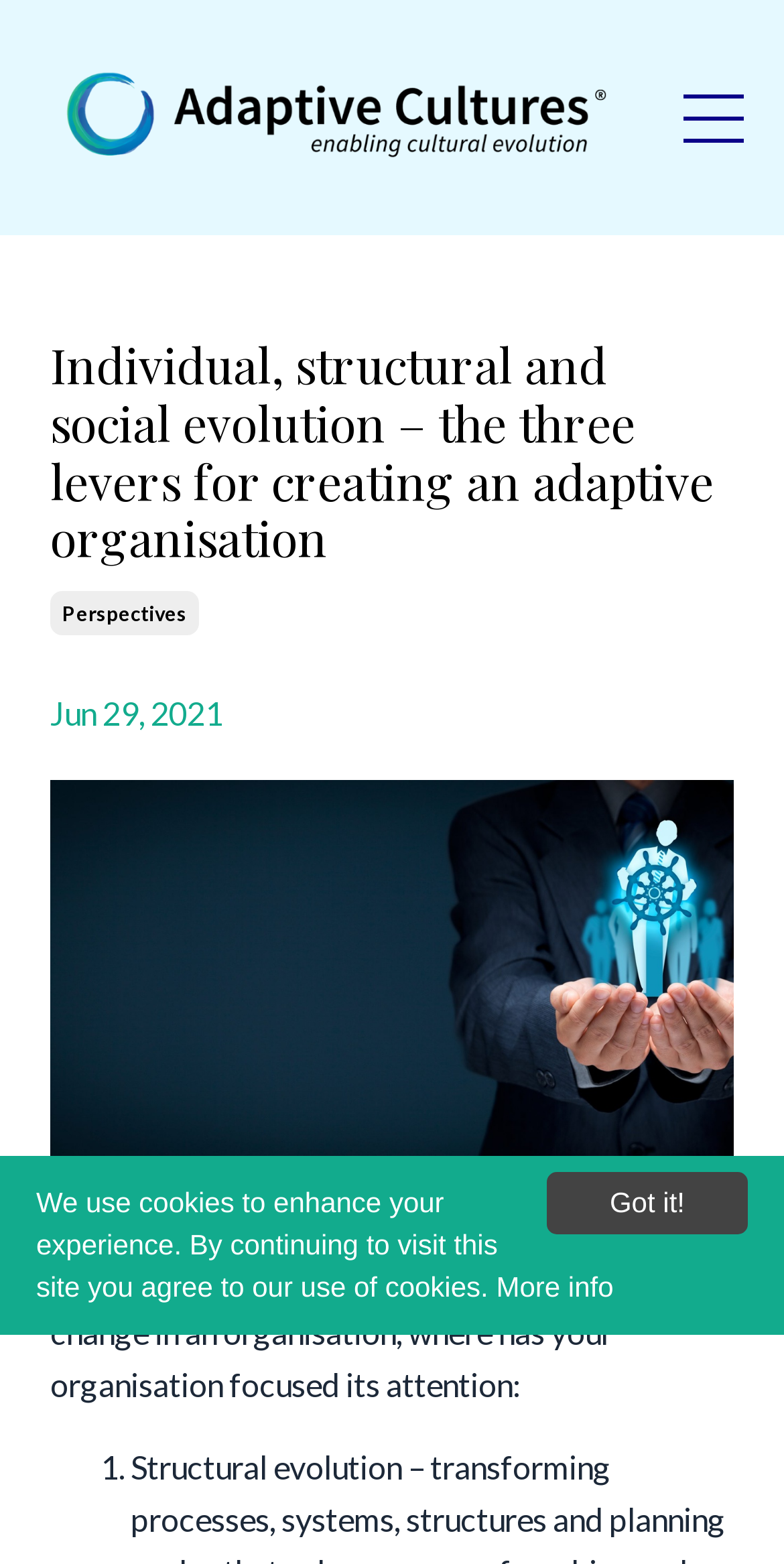What is the author asking the reader to agree to?
Observe the image and answer the question with a one-word or short phrase response.

use of cookies